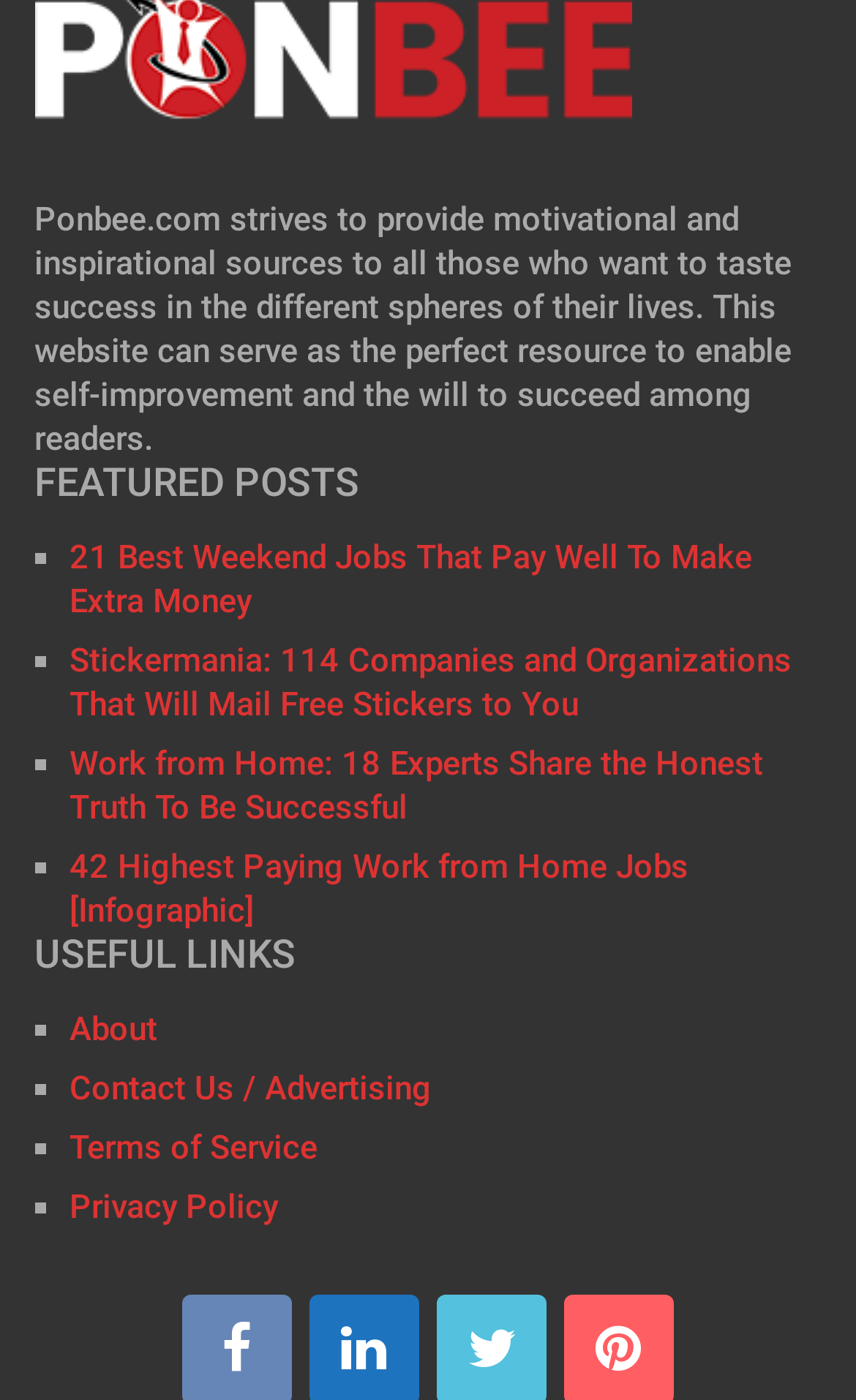What type of posts are featured on the webpage?
Please answer the question as detailed as possible.

The webpage features motivational and inspirational posts, as indicated by the heading 'FEATURED POSTS' and the links provided underneath, such as '21 Best Weekend Jobs That Pay Well To Make Extra Money' and 'Work from Home: 18 Experts Share the Honest Truth To Be Successful'.